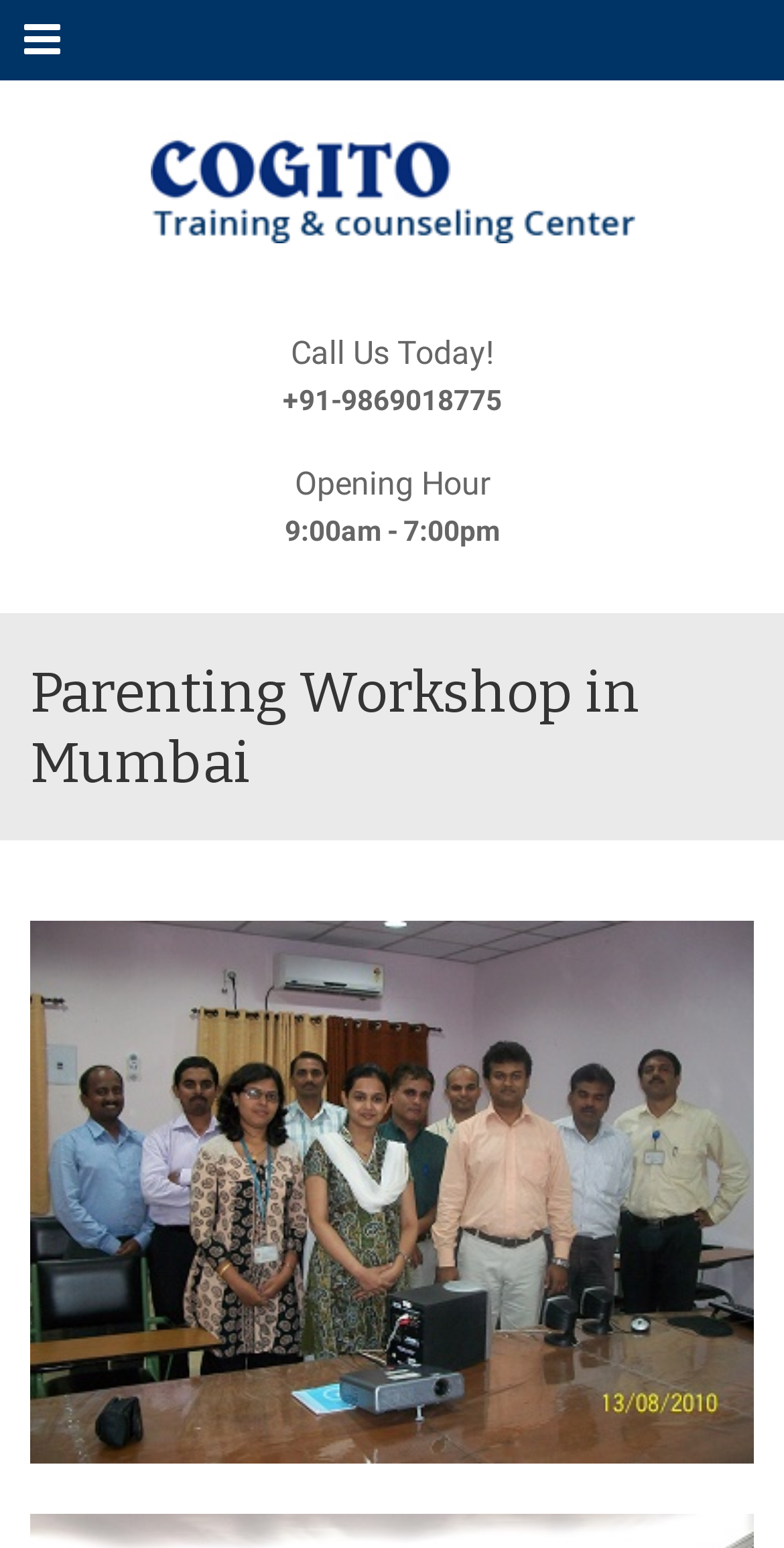Reply to the question with a single word or phrase:
Is there a menu button on the page?

Yes